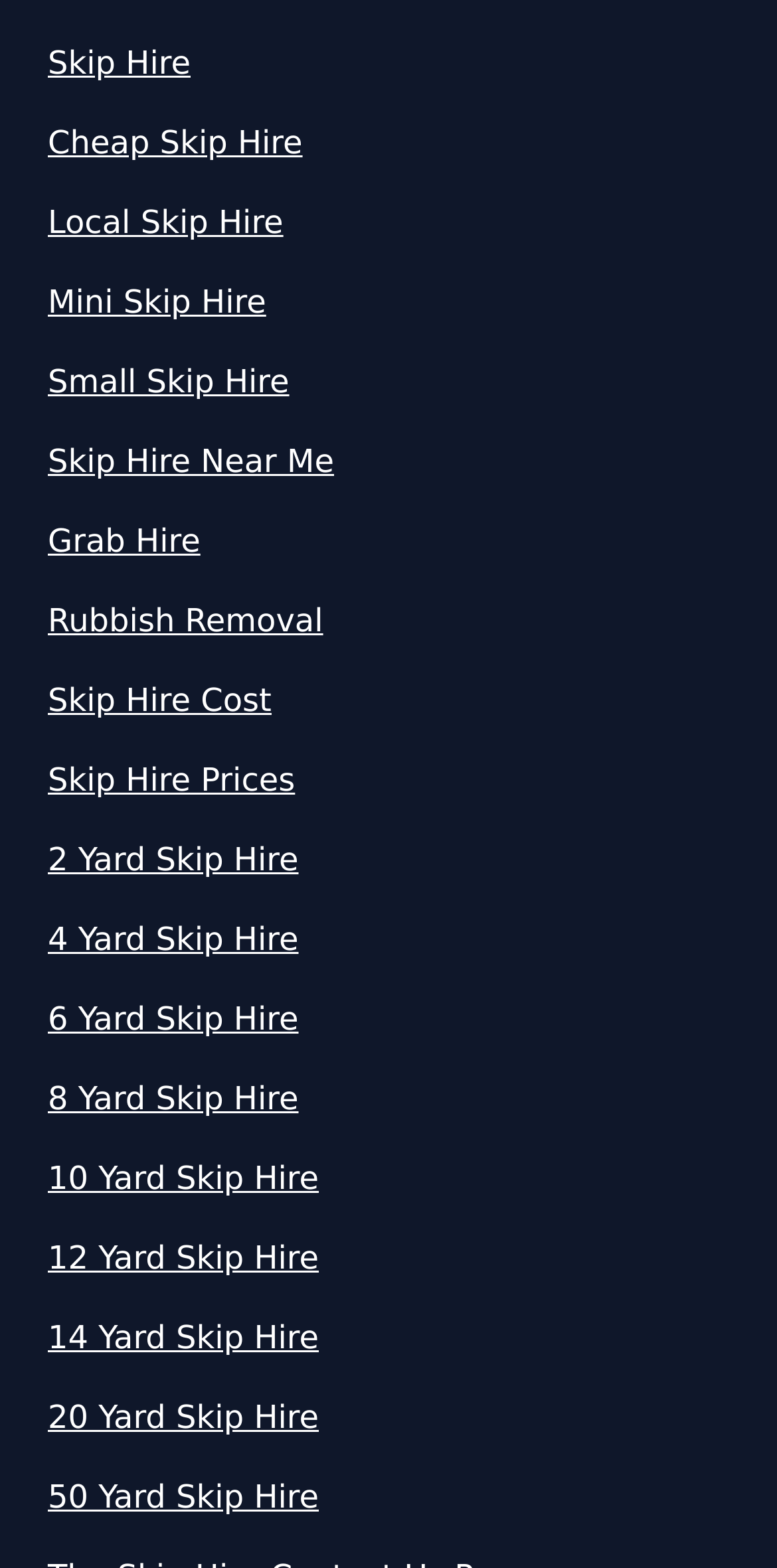Use a single word or phrase to answer the question: 
What is the most common phrase in the links on this webpage?

Skip Hire